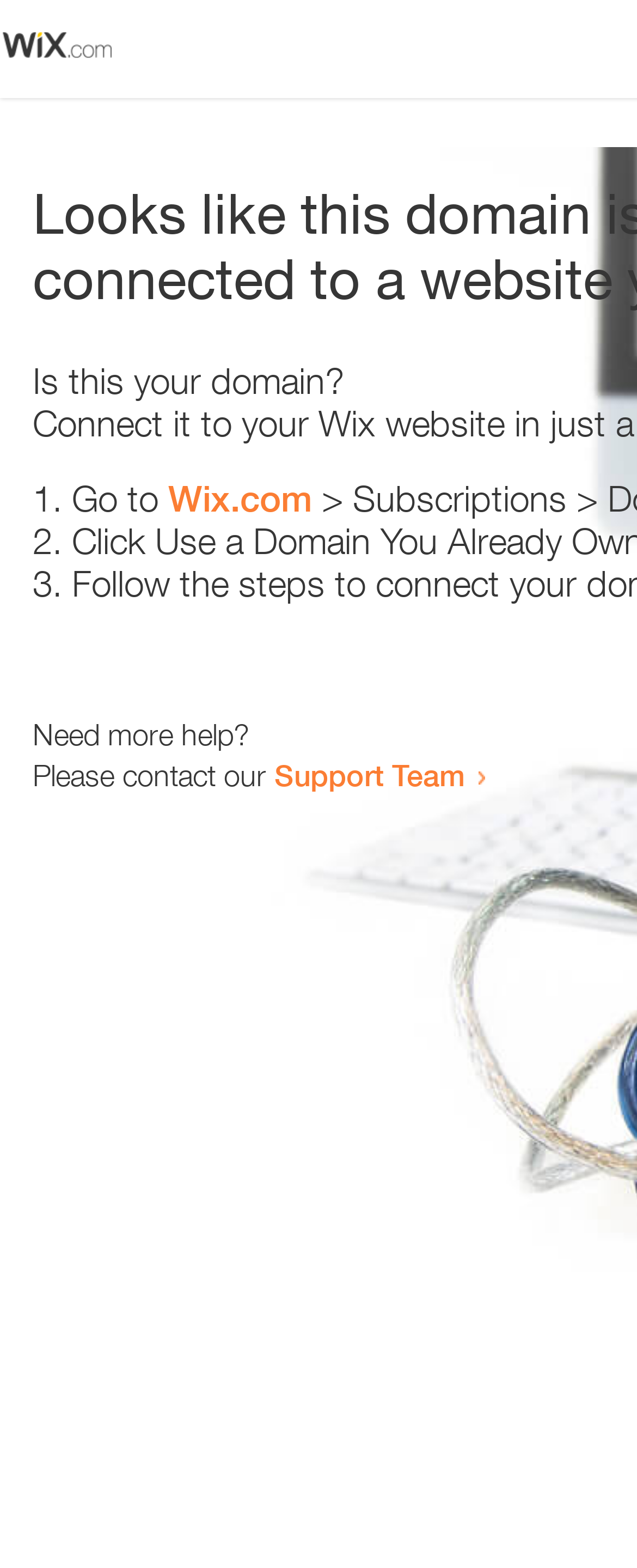How many steps are provided to resolve the error?
Please answer the question with a detailed response using the information from the screenshot.

The webpage provides a list of steps to resolve the error, and there are three list markers '1.', '2.', and '3.' indicating three steps in total.